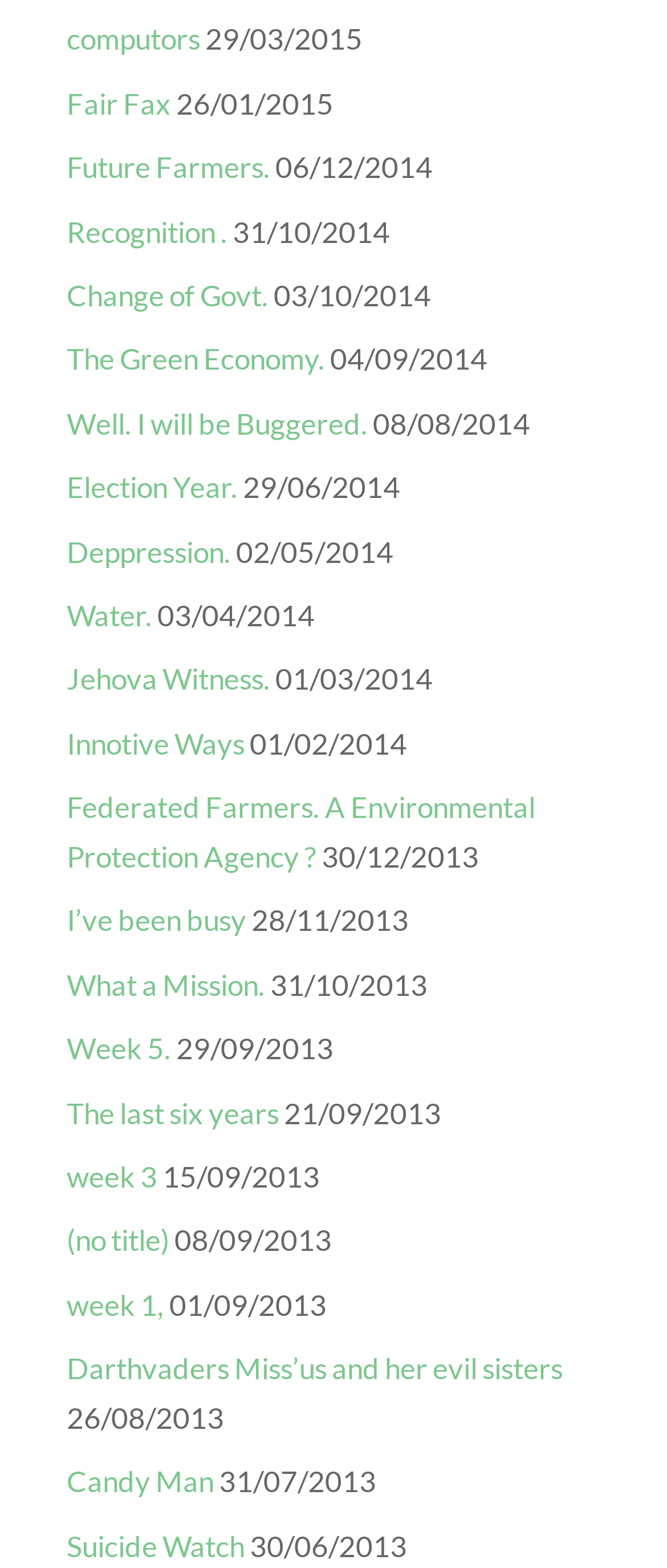Respond with a single word or short phrase to the following question: 
What is the date of the first link?

29/03/2015